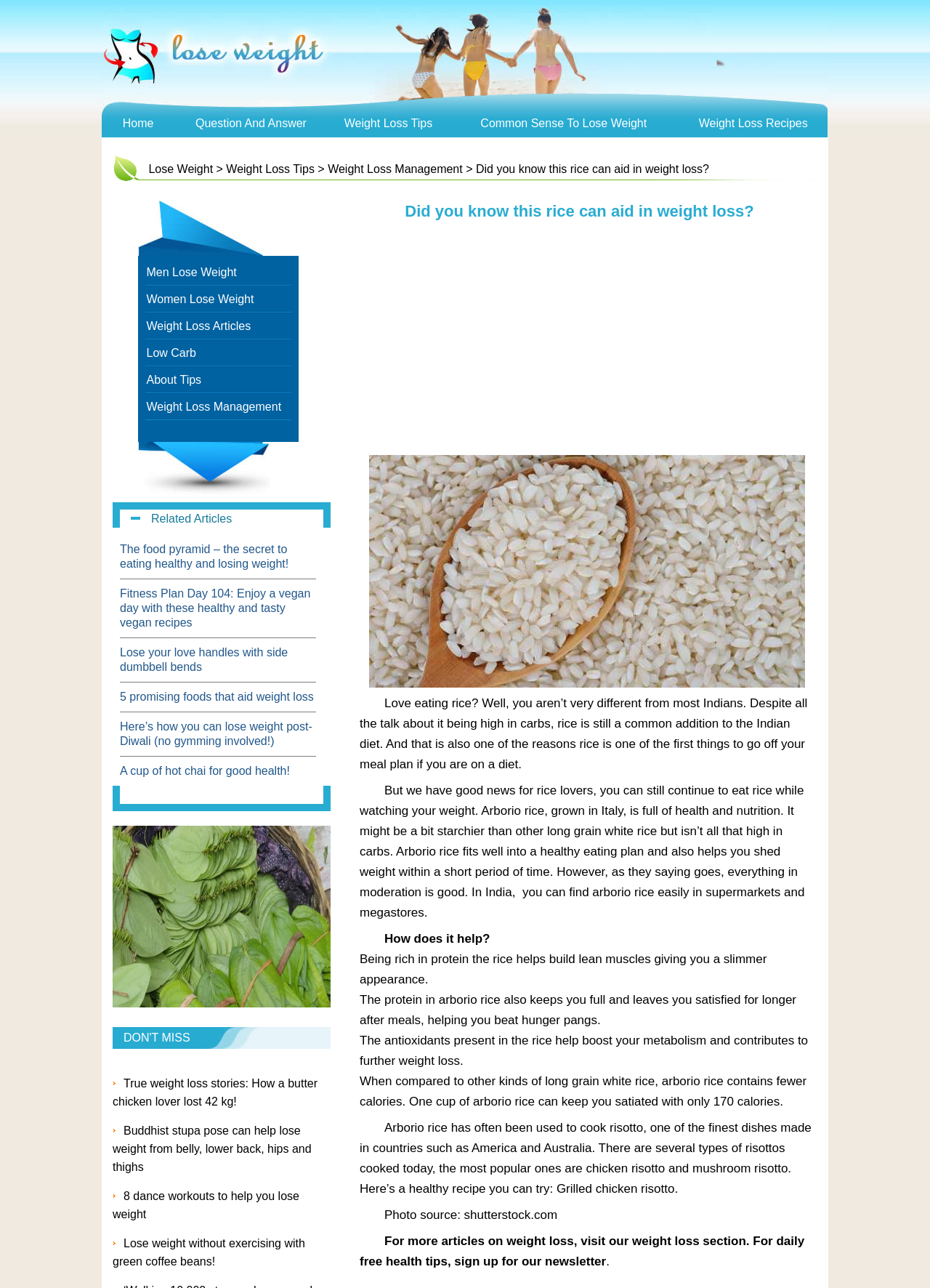What is the section of the website that the article suggests visiting for more weight loss articles?
Please give a detailed and elaborate explanation in response to the question.

The article suggests visiting the Weight Loss section of the website for more articles on weight loss, which can be accessed by clicking on the link provided at the end of the article.